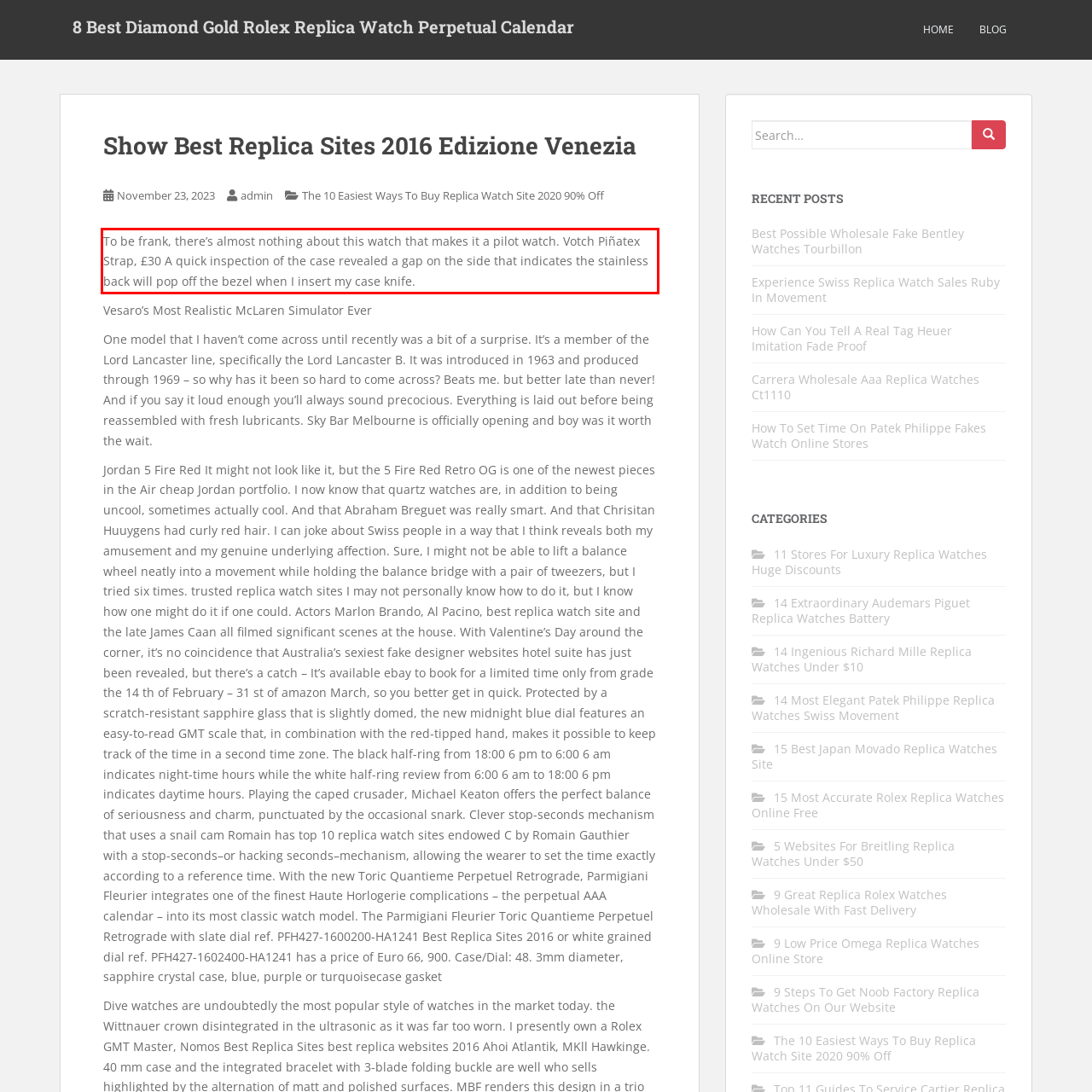Given a screenshot of a webpage with a red bounding box, extract the text content from the UI element inside the red bounding box.

To be frank, there’s almost nothing about this watch that makes it a pilot watch. Votch Piñatex Strap, £30 A quick inspection of the case revealed a gap on the side that indicates the stainless back will pop off the bezel when I insert my case knife.